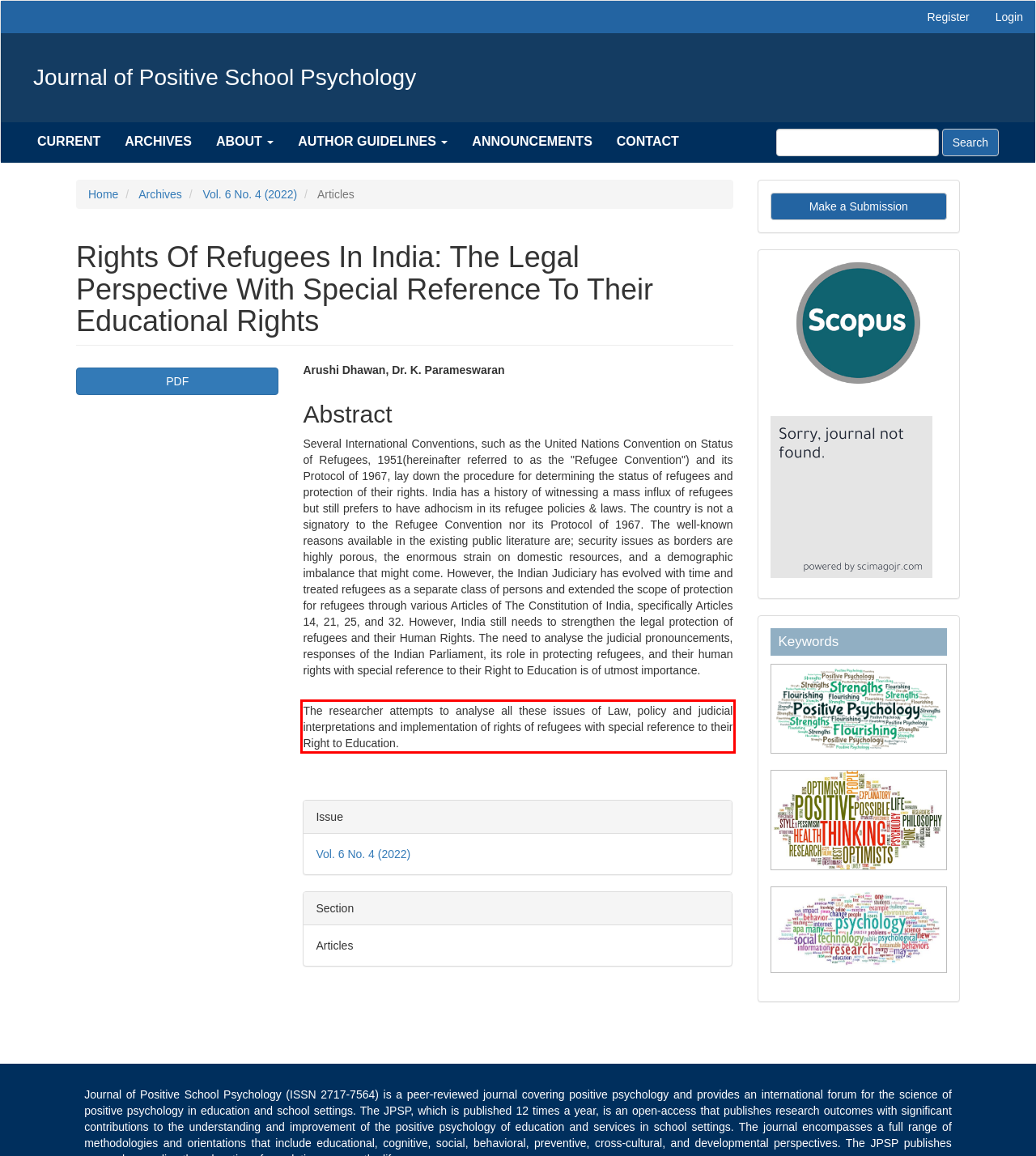You are provided with a screenshot of a webpage that includes a UI element enclosed in a red rectangle. Extract the text content inside this red rectangle.

The researcher attempts to analyse all these issues of Law, policy and judicial interpretations and implementation of rights of refugees with special reference to their Right to Education.